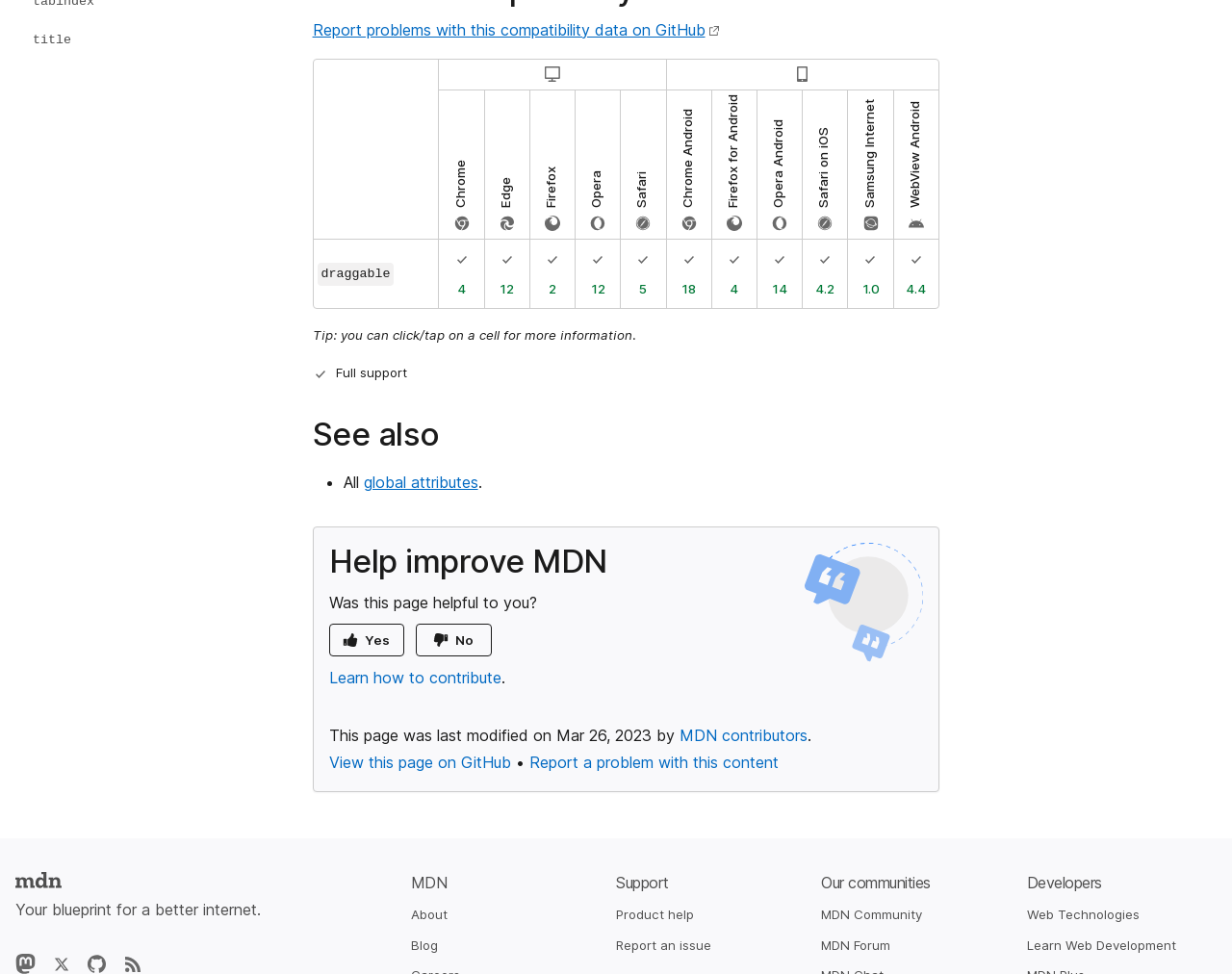Identify the bounding box coordinates of the clickable region required to complete the instruction: "Click on 'Report problems with this compatibility data on GitHub'". The coordinates should be given as four float numbers within the range of 0 and 1, i.e., [left, top, right, bottom].

[0.254, 0.02, 0.583, 0.04]